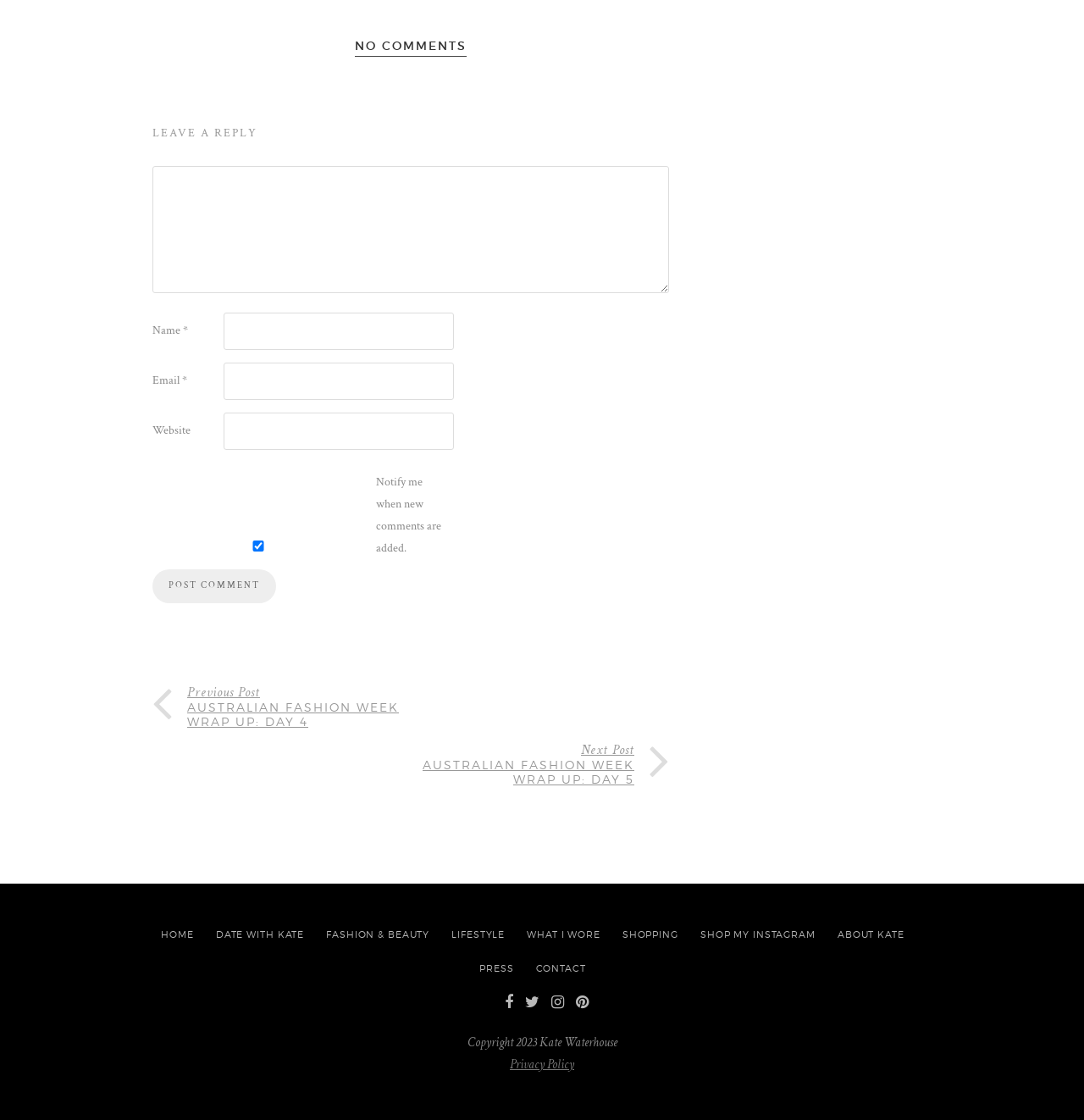Please determine the bounding box coordinates of the element to click on in order to accomplish the following task: "View Trampoline Market Share report". Ensure the coordinates are four float numbers ranging from 0 to 1, i.e., [left, top, right, bottom].

None